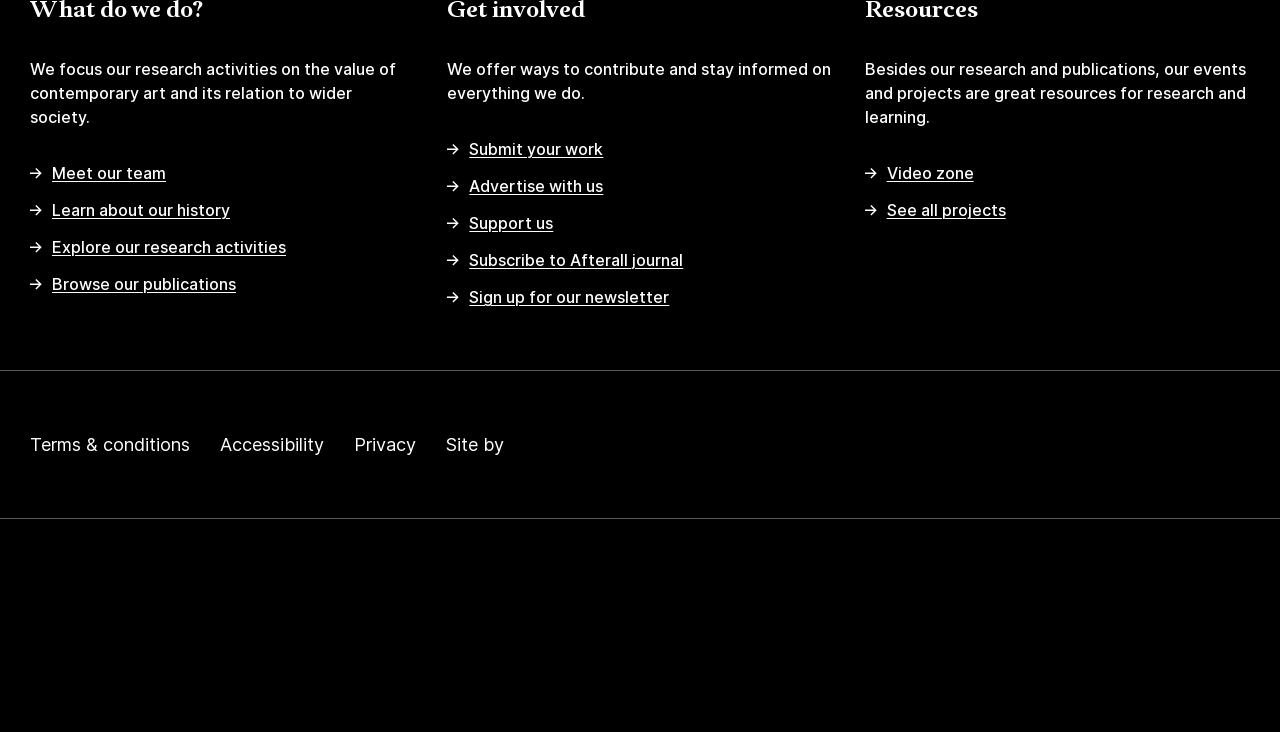Respond with a single word or phrase to the following question: What is the main focus of the research activities?

Contemporary art and its relation to society